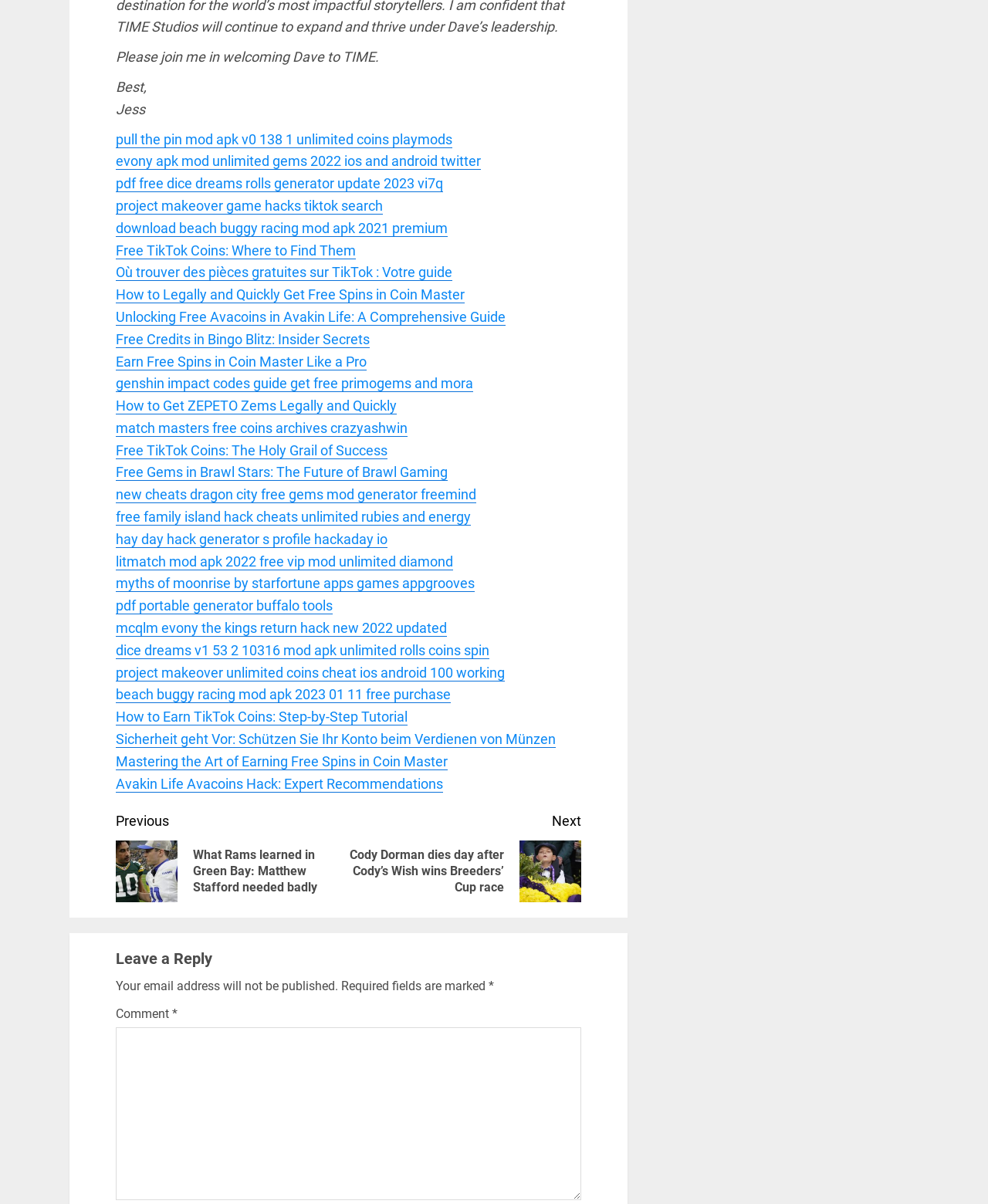What is the main topic of this webpage?
Please provide a single word or phrase answer based on the image.

Gaming